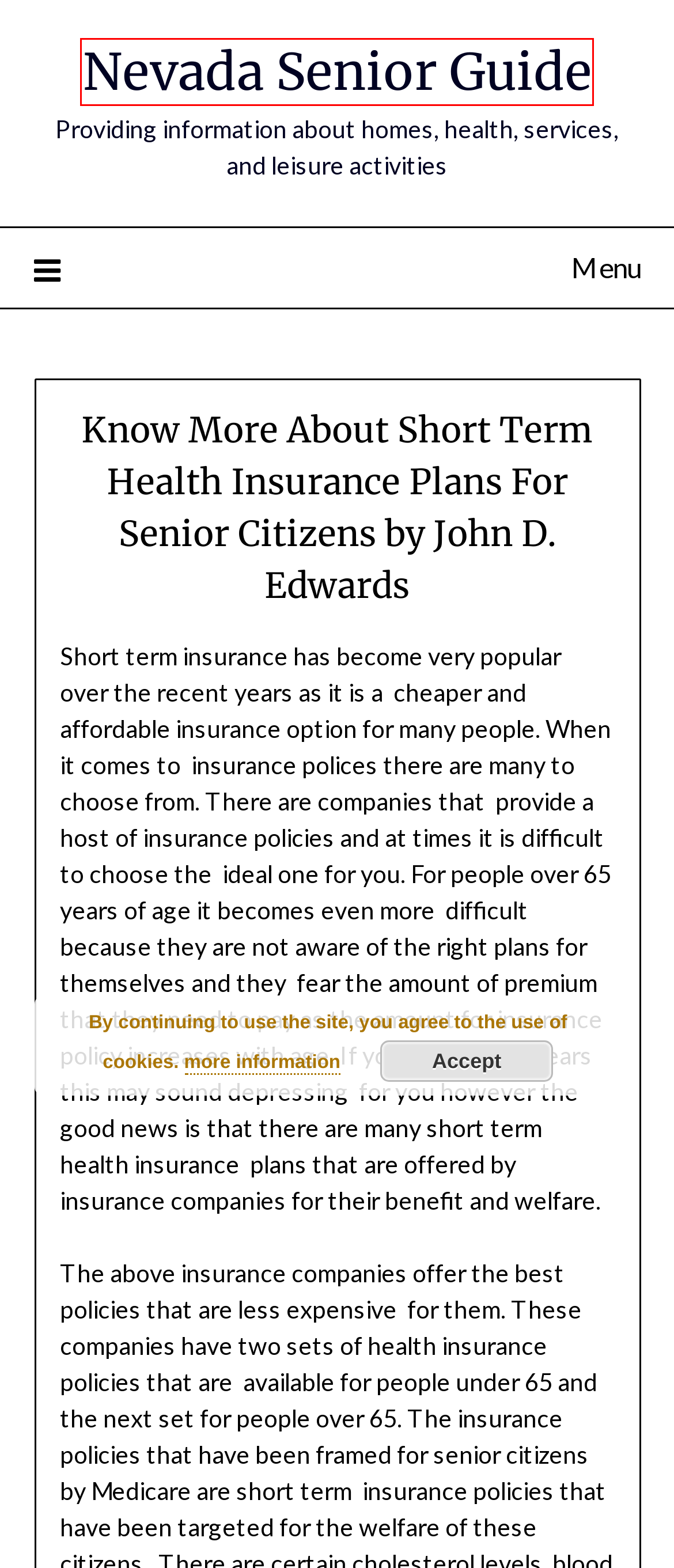Examine the screenshot of a webpage with a red bounding box around a UI element. Your task is to identify the webpage description that best corresponds to the new webpage after clicking the specified element. The given options are:
A. 21 Mental Health Facts That Can Help Someone You Know – Nevada Senior Guide
B. 6 Tips On How To Discuss Your Mental Health With Others – Nevada Senior Guide
C. 6 Reasons Why You Should Get Help For Your Mental Health – Nevada Senior Guide
D. Nevada Senior Guide – Comprehensive Home Health Solutions – Nevada Senior Guide
E. Cactus Valley – Nevada Senior Guide – Nevada Senior Guide
F. Red Rock Pointe – Nevada Senior Guide – Nevada Senior Guide
G. Nevada Senior Guide – Providing information about homes, health, services, and leisure activities
H. ADSD – Aging & Disability – Nevada Senior Guide – Nevada Senior Guide

G